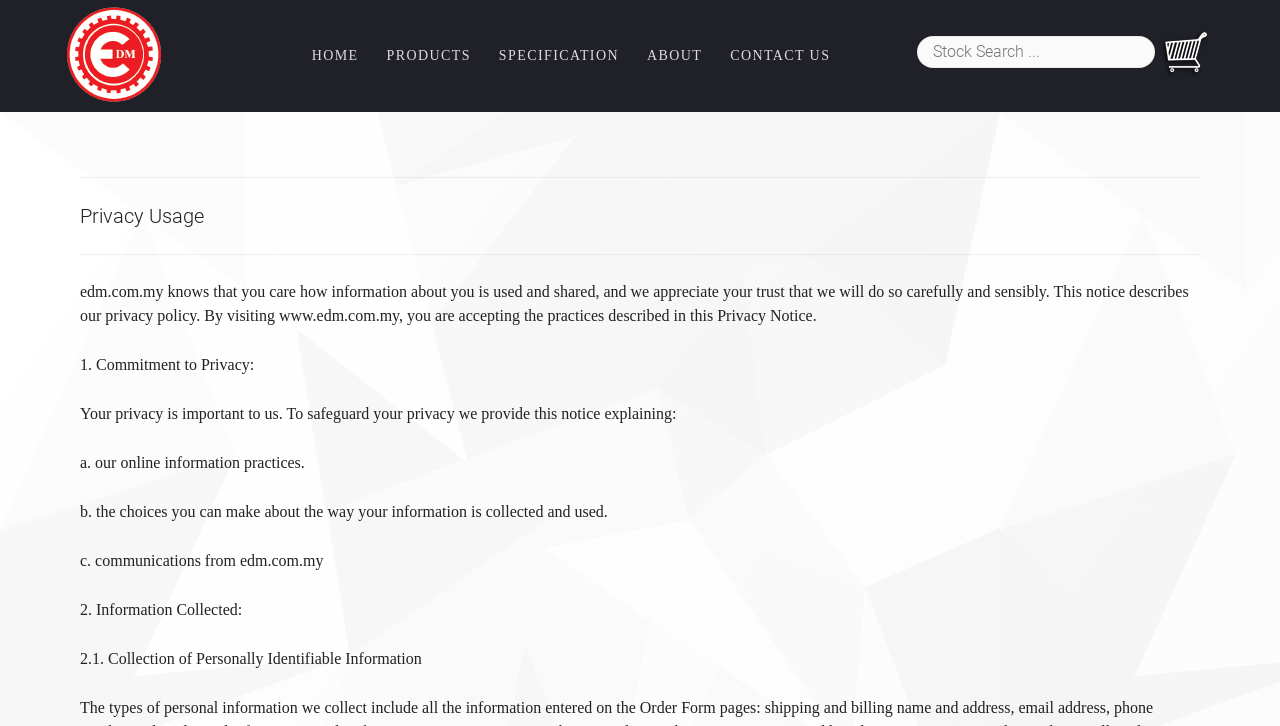Provide a thorough summary of the webpage.

The webpage is about EDM, a company that started as a self-clinching fastener manufacturer and has since expanded into various industries. At the top left corner, there is a logo image with a link to the homepage. Next to the logo, there are five navigation links: HOME, PRODUCTS, SPECIFICATION, ABOUT, and CONTACT US, which are aligned horizontally.

On the right side of the navigation links, there is a search box with a placeholder text "Stock Search..." and a search button. Below the navigation links, there is a horizontal separator line.

The main content of the webpage is about the company's privacy usage policy. The title "Privacy Usage" is displayed prominently, followed by a horizontal separator line. The policy statement is divided into sections, with headings and paragraphs of text. The first section is about the company's commitment to privacy, followed by sections on information collected, including personally identifiable information.

There are no images on the page except for the logo at the top left corner. The overall layout is organized, with clear headings and concise text.